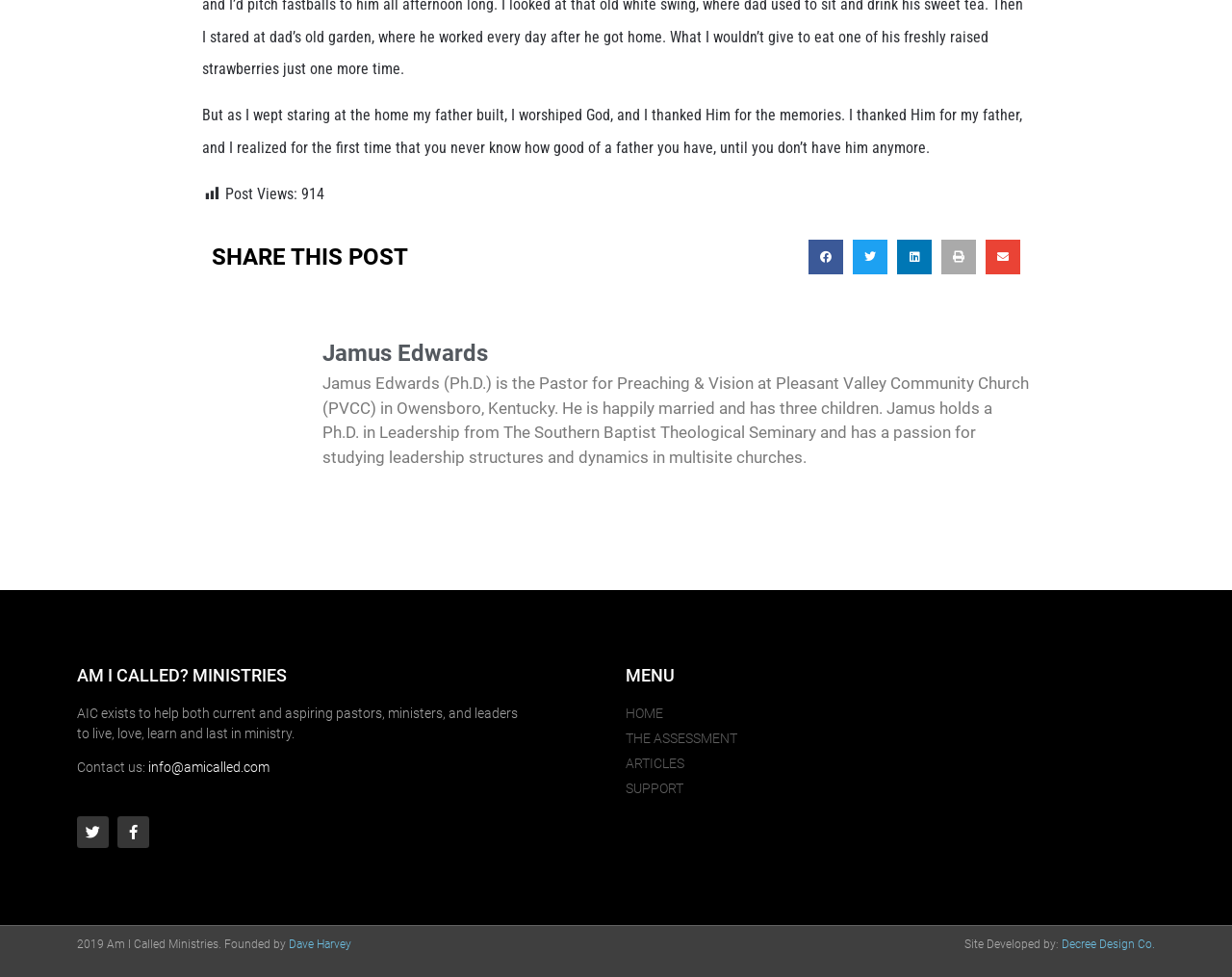Locate the bounding box coordinates of the clickable element to fulfill the following instruction: "Contact us". Provide the coordinates as four float numbers between 0 and 1 in the format [left, top, right, bottom].

[0.062, 0.778, 0.12, 0.793]